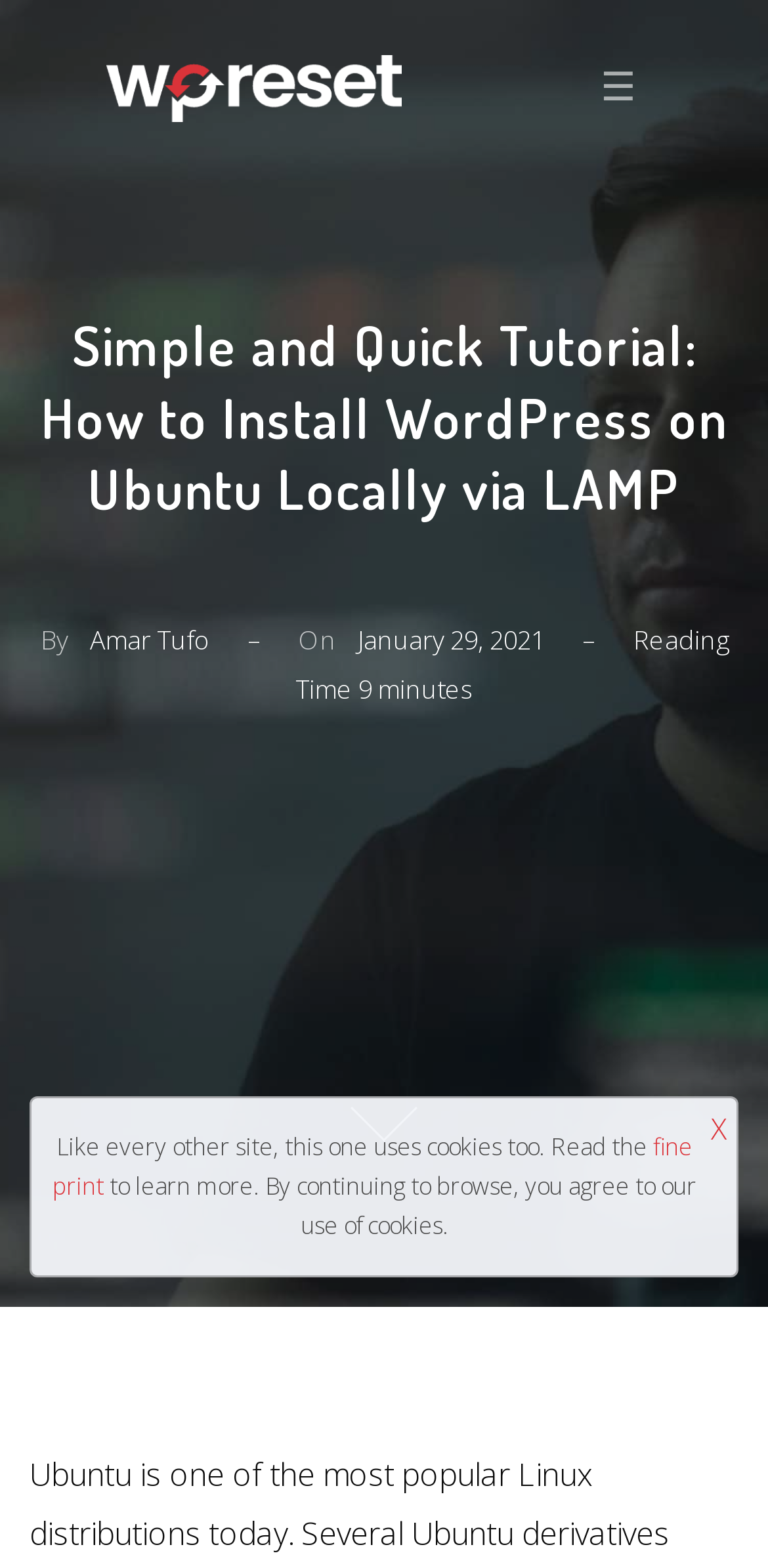Determine the primary headline of the webpage.

Simple and Quick Tutorial: How to Install WordPress on Ubuntu Locally via LAMP